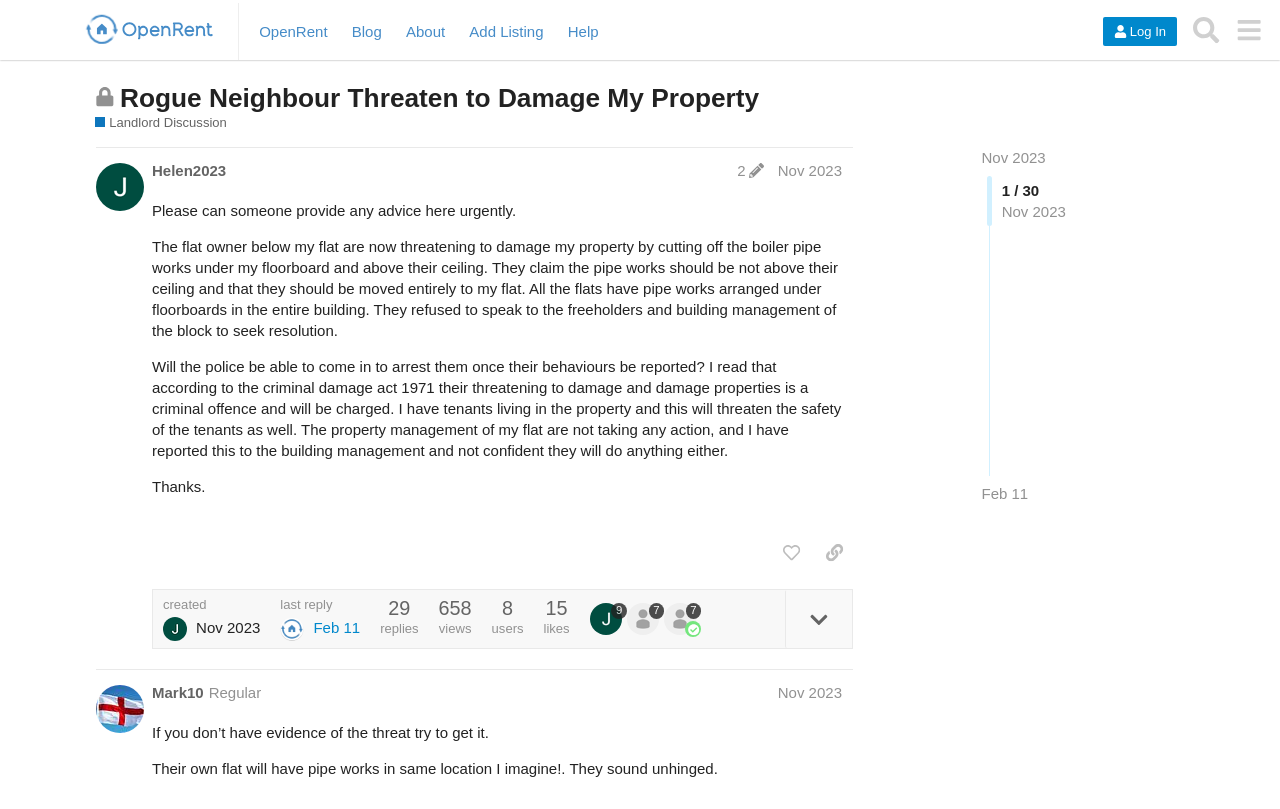Provide a brief response to the question below using one word or phrase:
Who is the author of the first post?

Helen2023